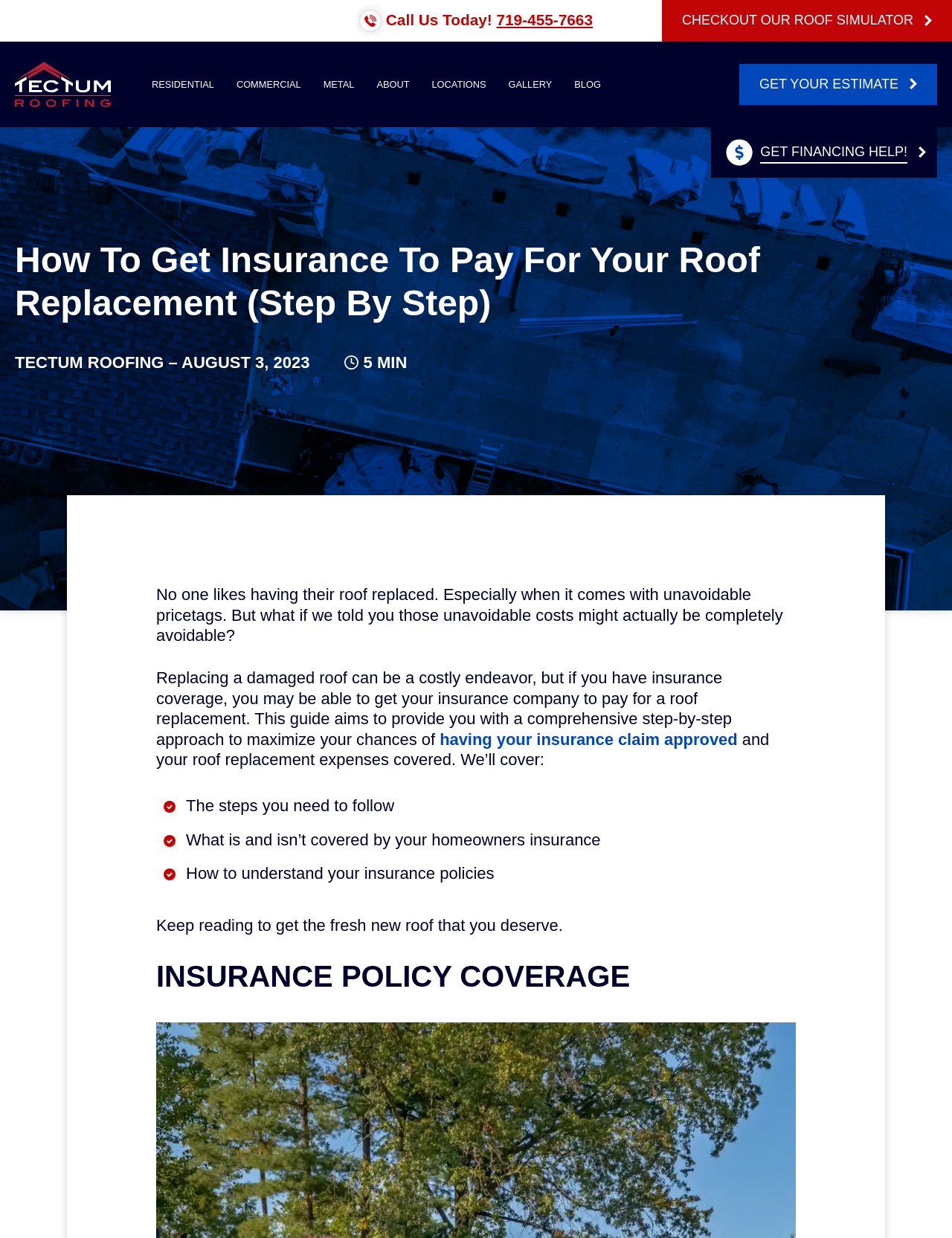Determine the main headline of the webpage and provide its text.

How To Get Insurance To Pay For Your Roof Replacement (Step By Step)